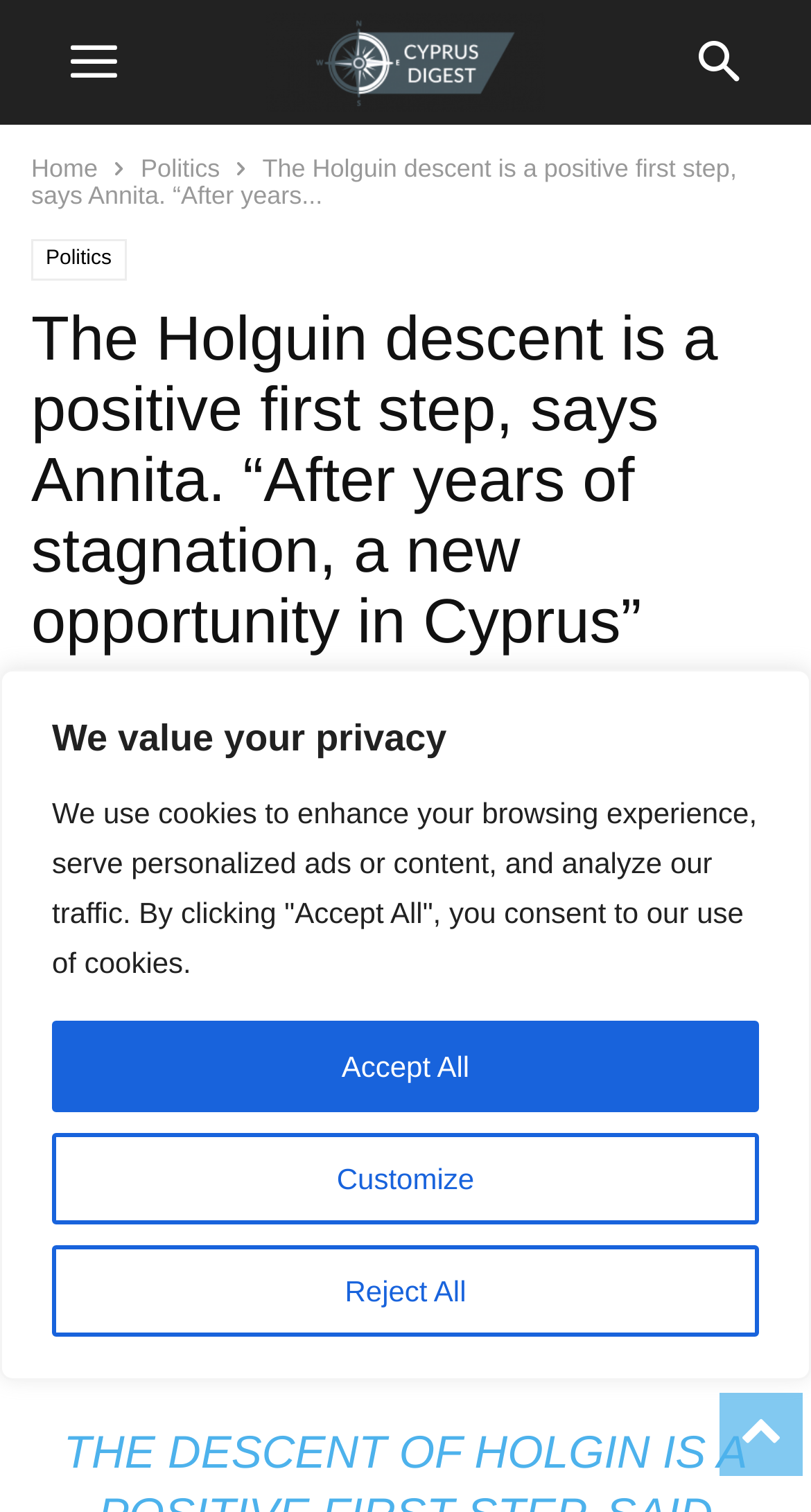What is the name of the website?
Respond to the question with a single word or phrase according to the image.

Cyprus-Digest